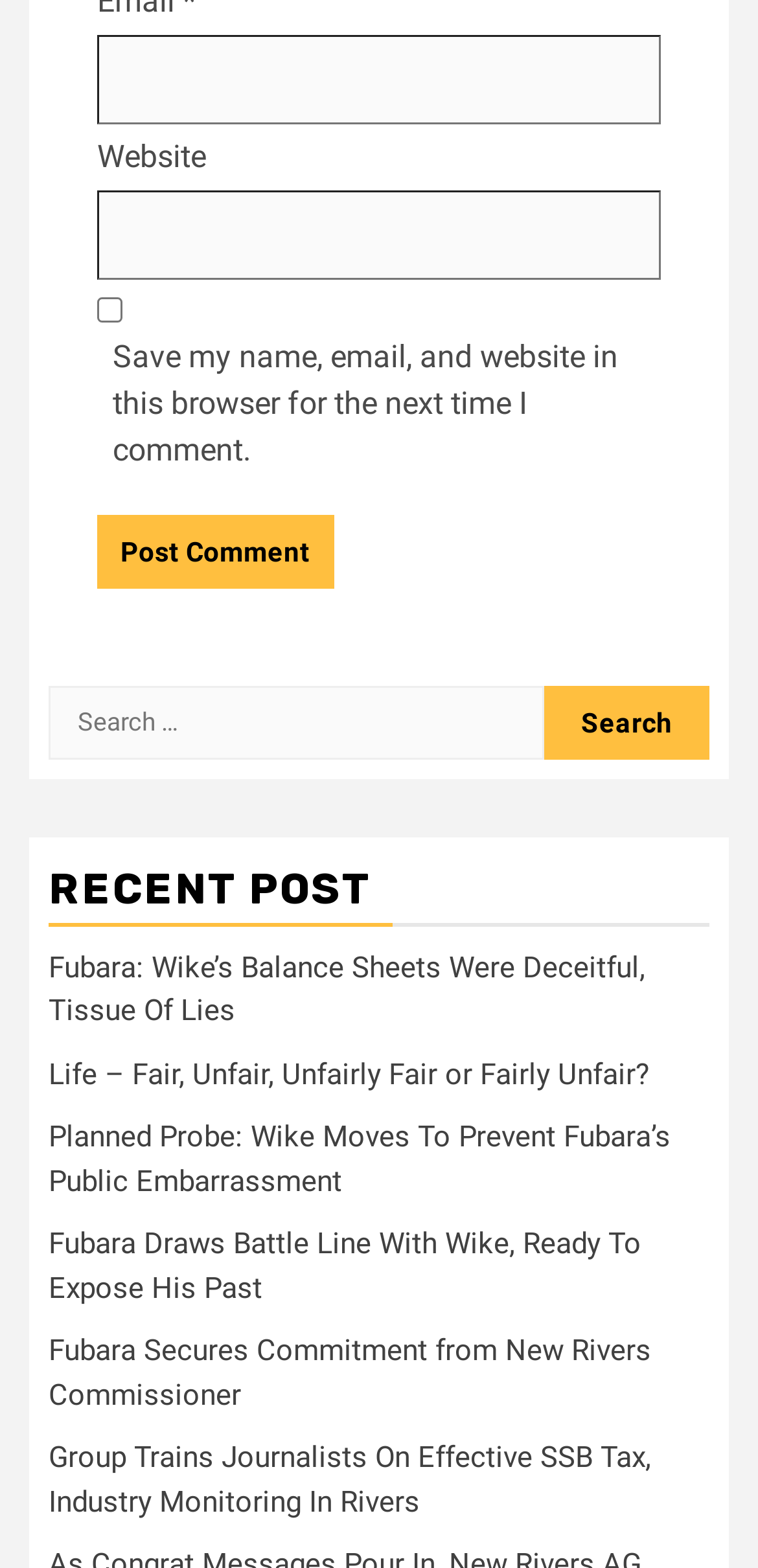Please identify the bounding box coordinates of the clickable region that I should interact with to perform the following instruction: "Read recent post 'Fubara: Wike’s Balance Sheets Were Deceitful, Tissue Of Lies'". The coordinates should be expressed as four float numbers between 0 and 1, i.e., [left, top, right, bottom].

[0.064, 0.606, 0.851, 0.656]